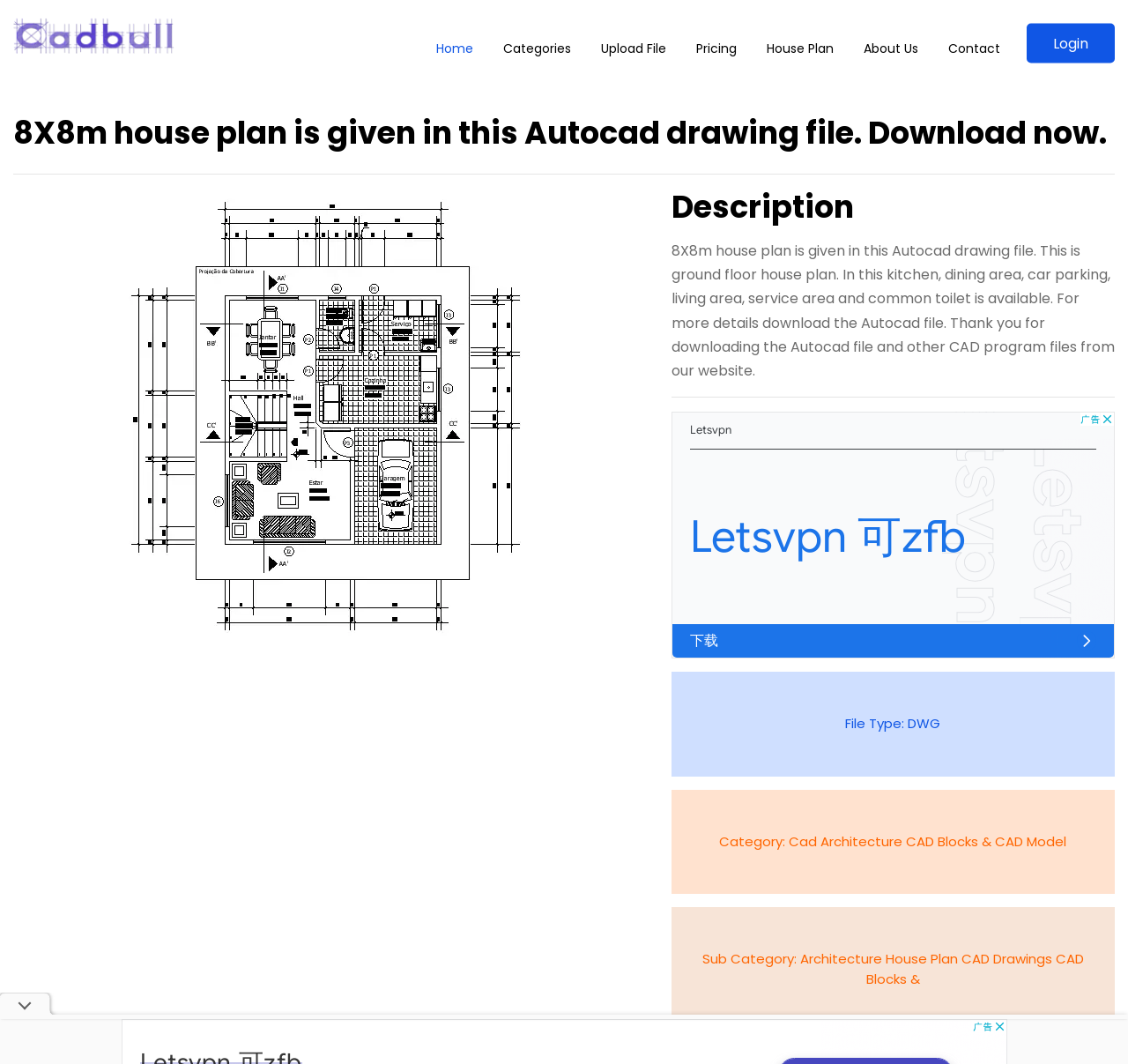Please analyze the image and give a detailed answer to the question:
What is the purpose of the kitchen area in the house plan?

The webpage provides a description of the house plan, including the availability of a kitchen area, but it does not specify the purpose of the kitchen area. It can be inferred that the kitchen area is for cooking and food preparation, but this is not explicitly stated on the webpage.